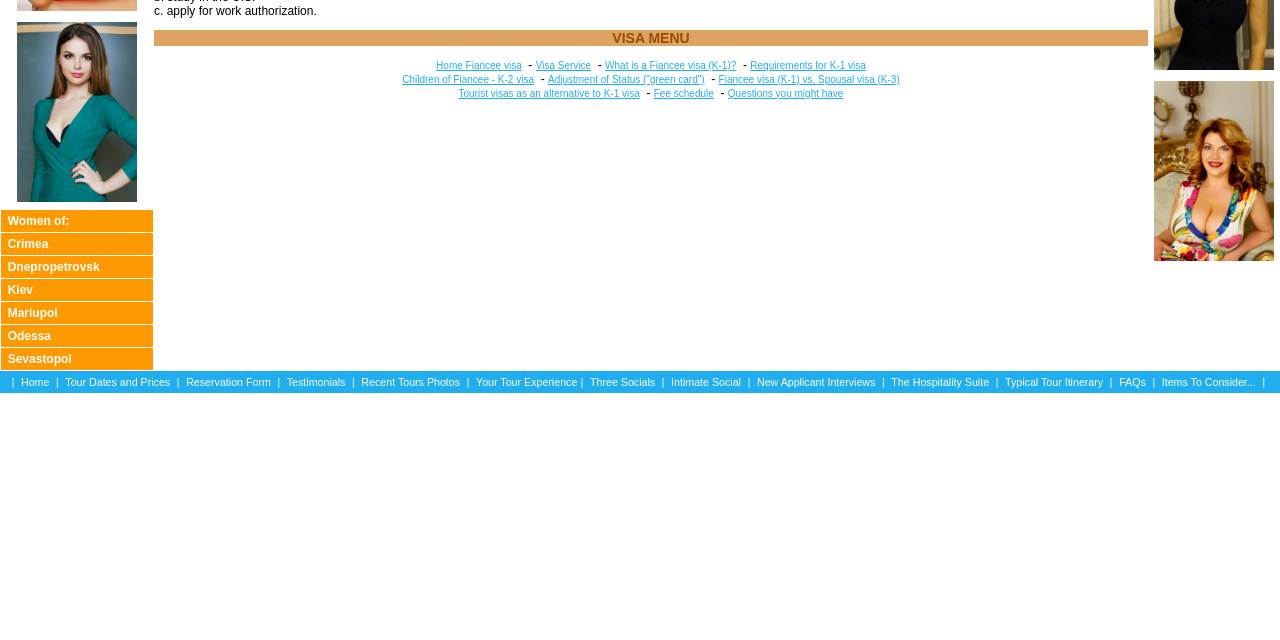Using the provided description: "New Applicant Interviews", find the bounding box coordinates of the corresponding UI element. The output should be four float numbers between 0 and 1, in the format [left, top, right, bottom].

[0.591, 0.588, 0.684, 0.606]